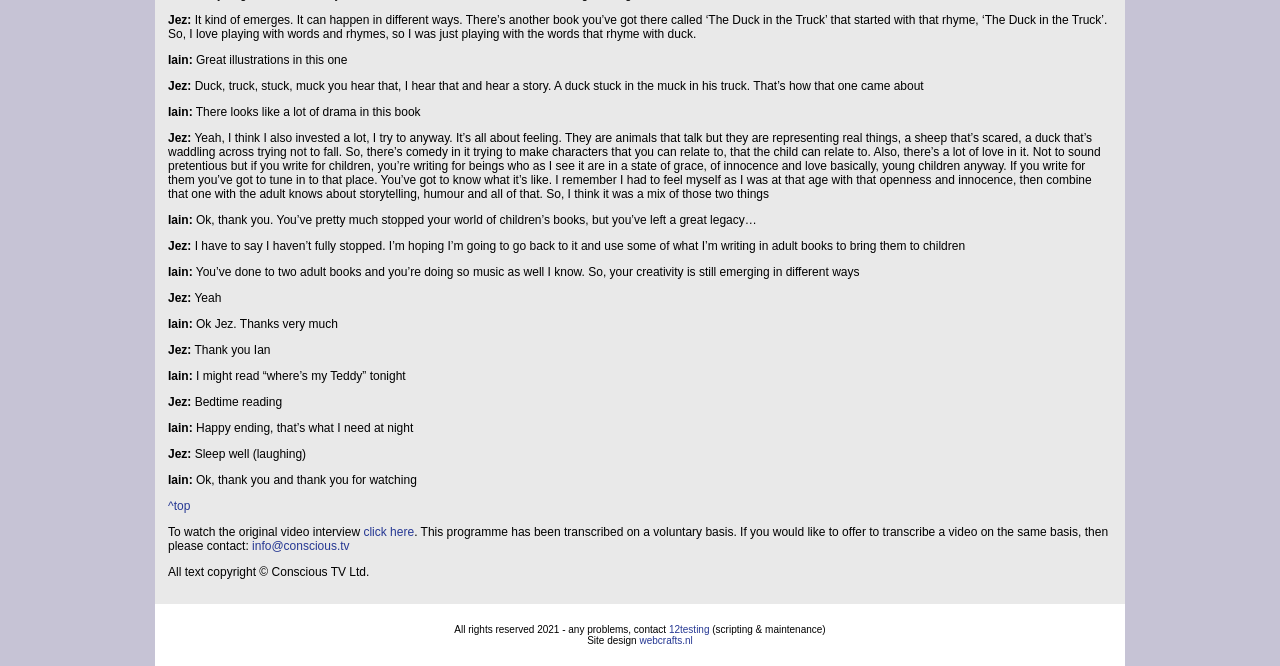Please answer the following query using a single word or phrase: 
What is the name of the book mentioned in the conversation?

The Duck in the Truck